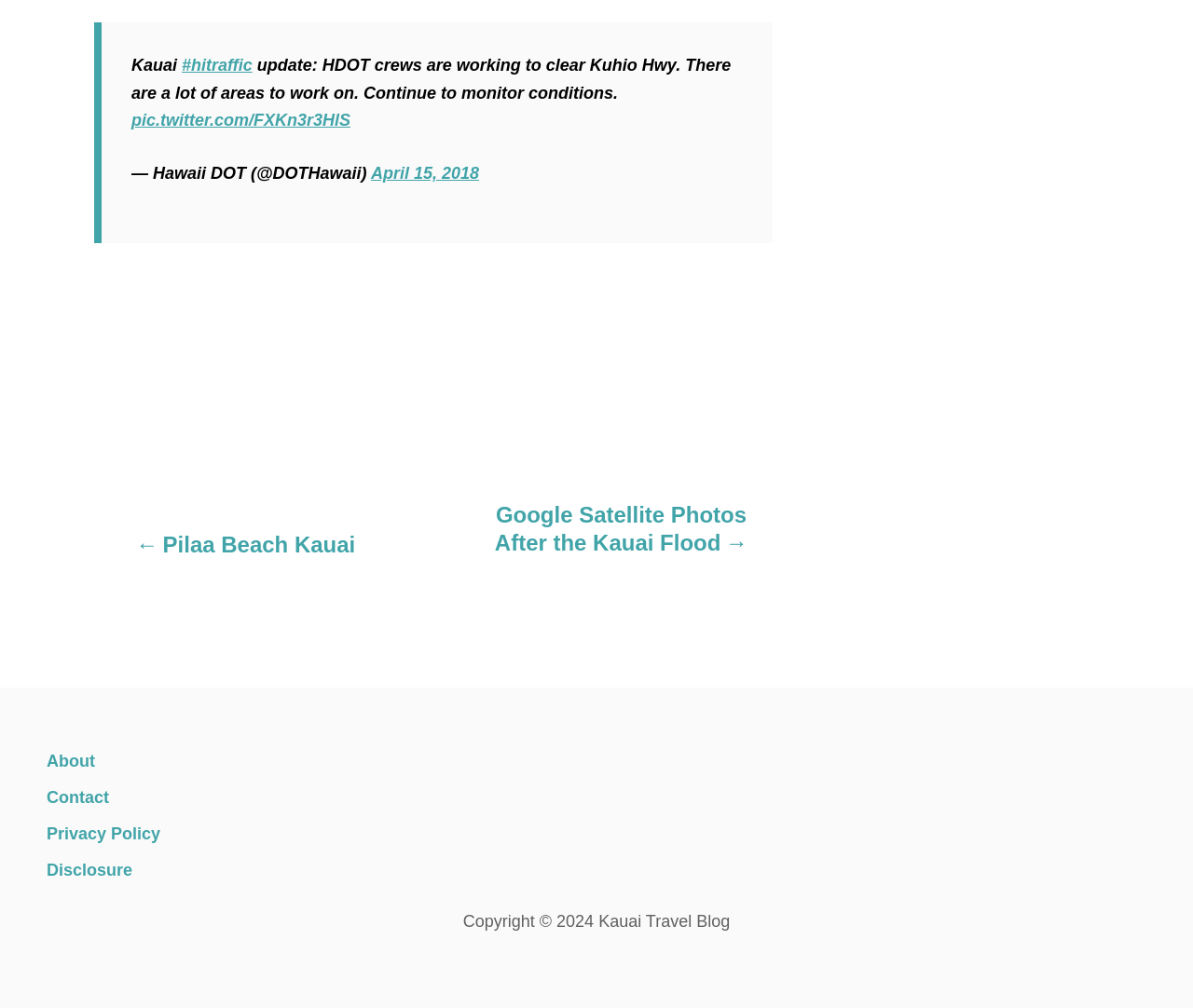Identify the bounding box coordinates of the clickable region to carry out the given instruction: "Read the tweet from Hawaii DOT".

[0.11, 0.163, 0.311, 0.181]